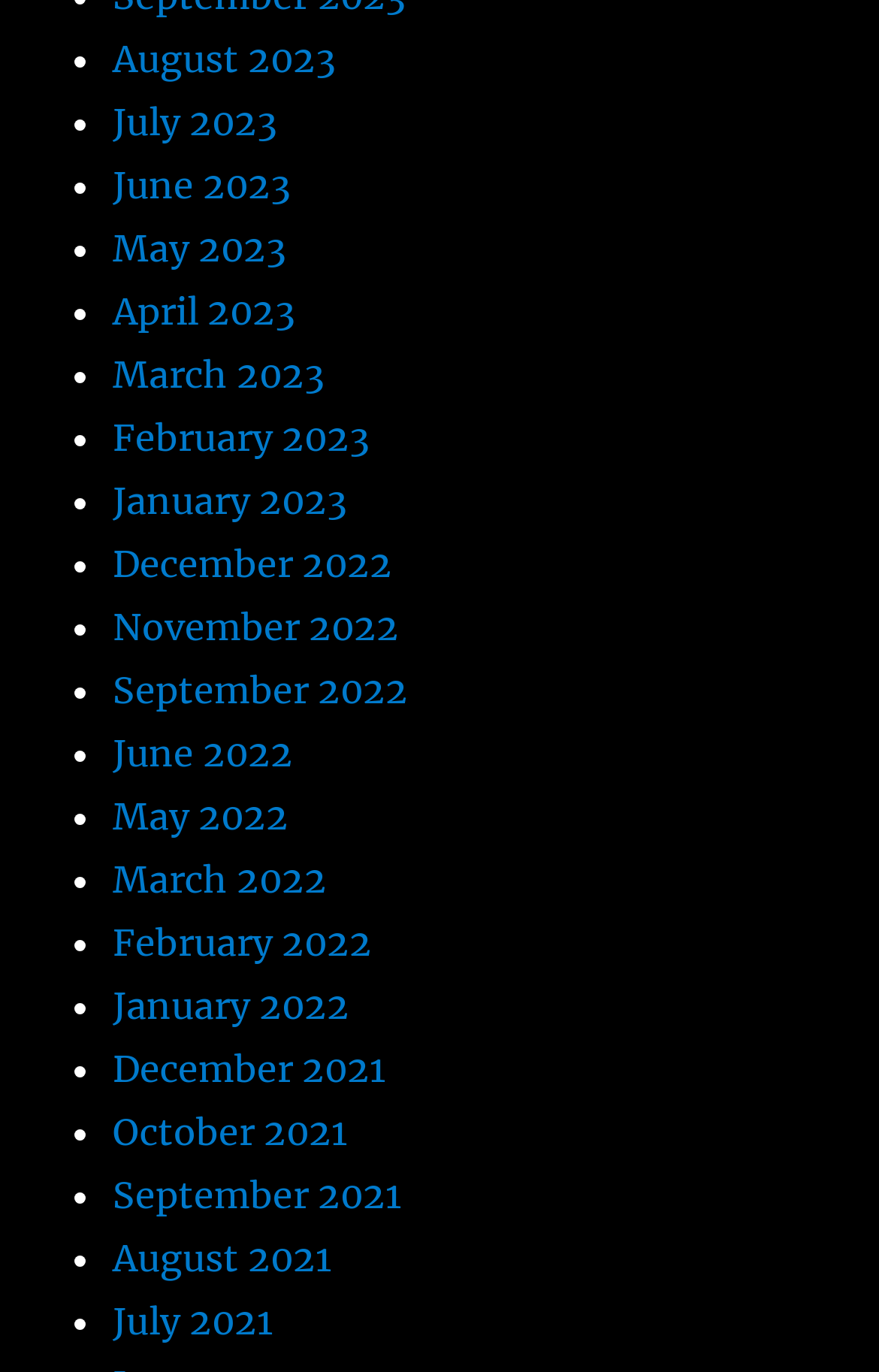Identify the bounding box coordinates of the section that should be clicked to achieve the task described: "View May 2023".

[0.128, 0.163, 0.326, 0.196]